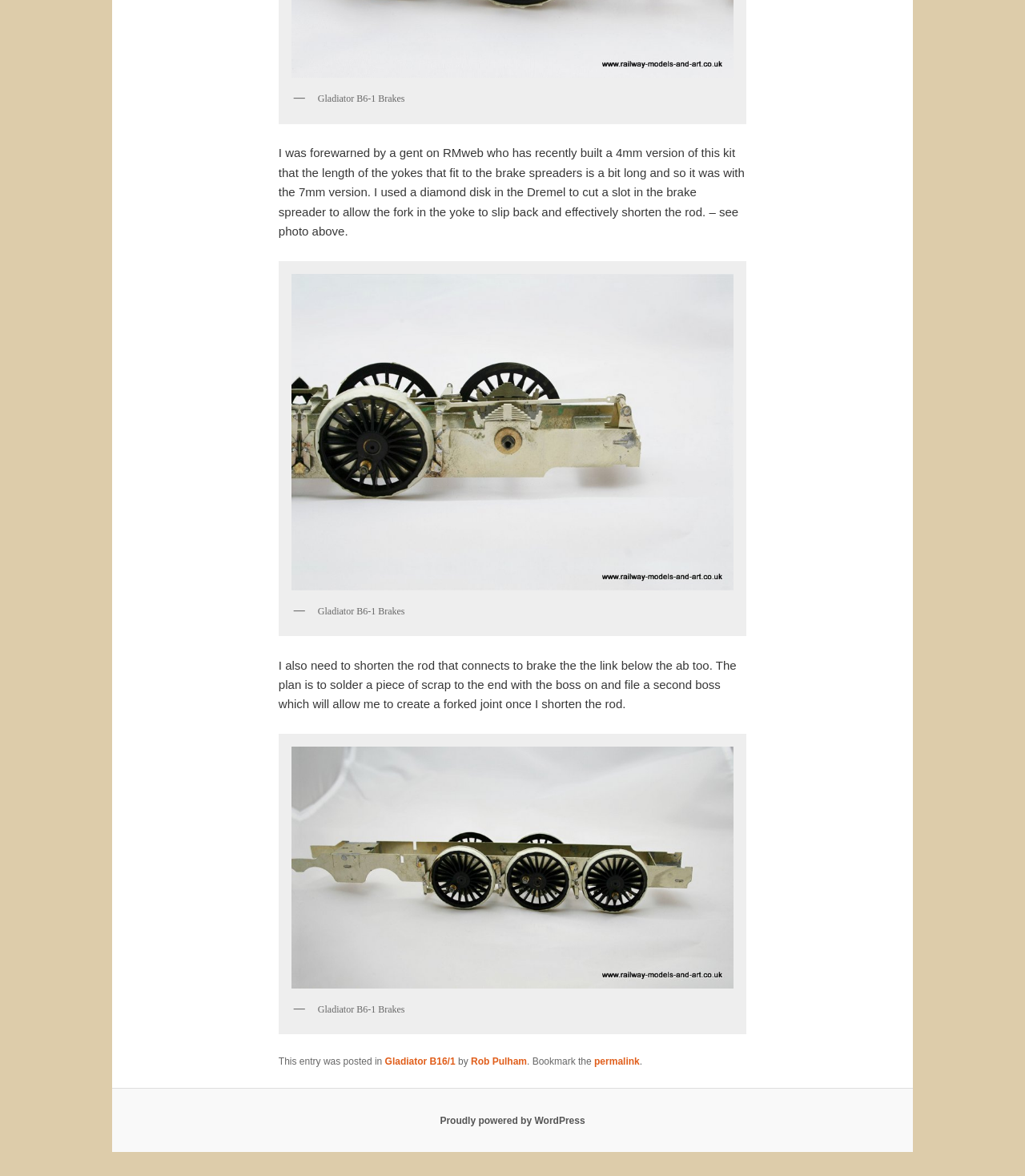Extract the bounding box coordinates for the HTML element that matches this description: "parent_node: Gladiator B6-1 Brakes". The coordinates should be four float numbers between 0 and 1, i.e., [left, top, right, bottom].

[0.279, 0.63, 0.721, 0.845]